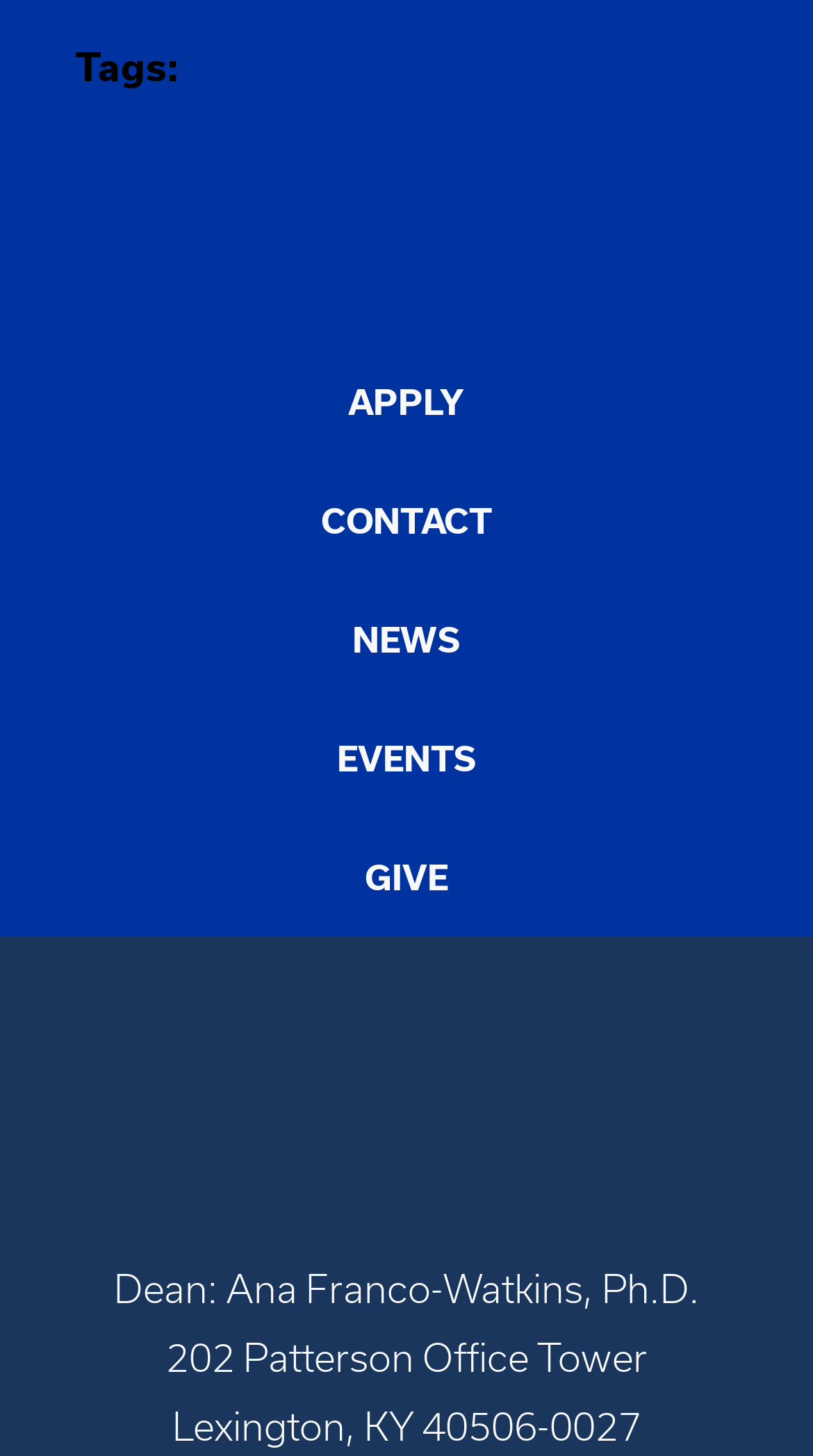Based on the image, please elaborate on the answer to the following question:
What is the address of the office tower?

I found the answer by looking at the static text located below the dean's name, which says '202 Patterson Office Tower'.